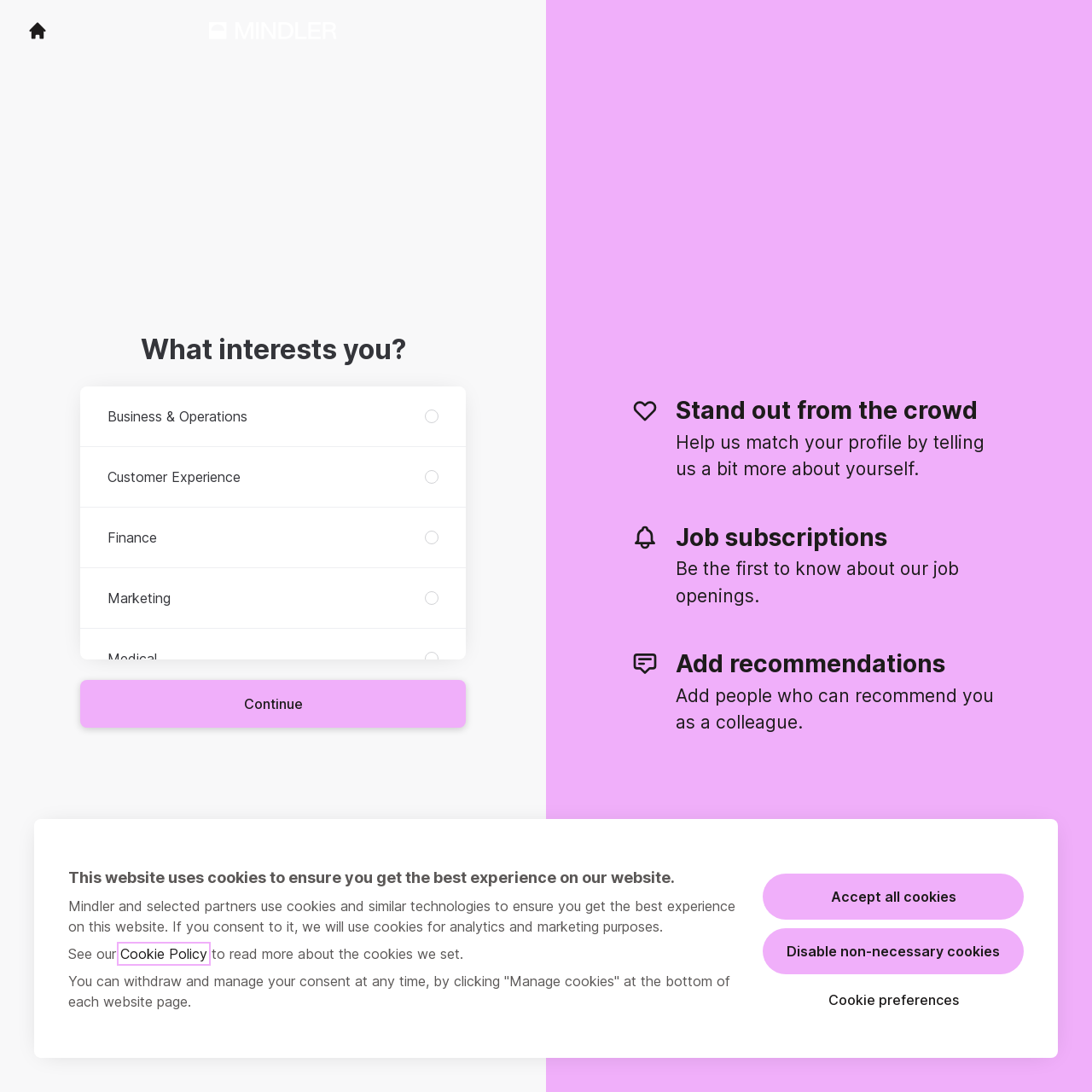Could you find the bounding box coordinates of the clickable area to complete this instruction: "Click the 'Cookie preferences' button"?

[0.752, 0.9, 0.884, 0.931]